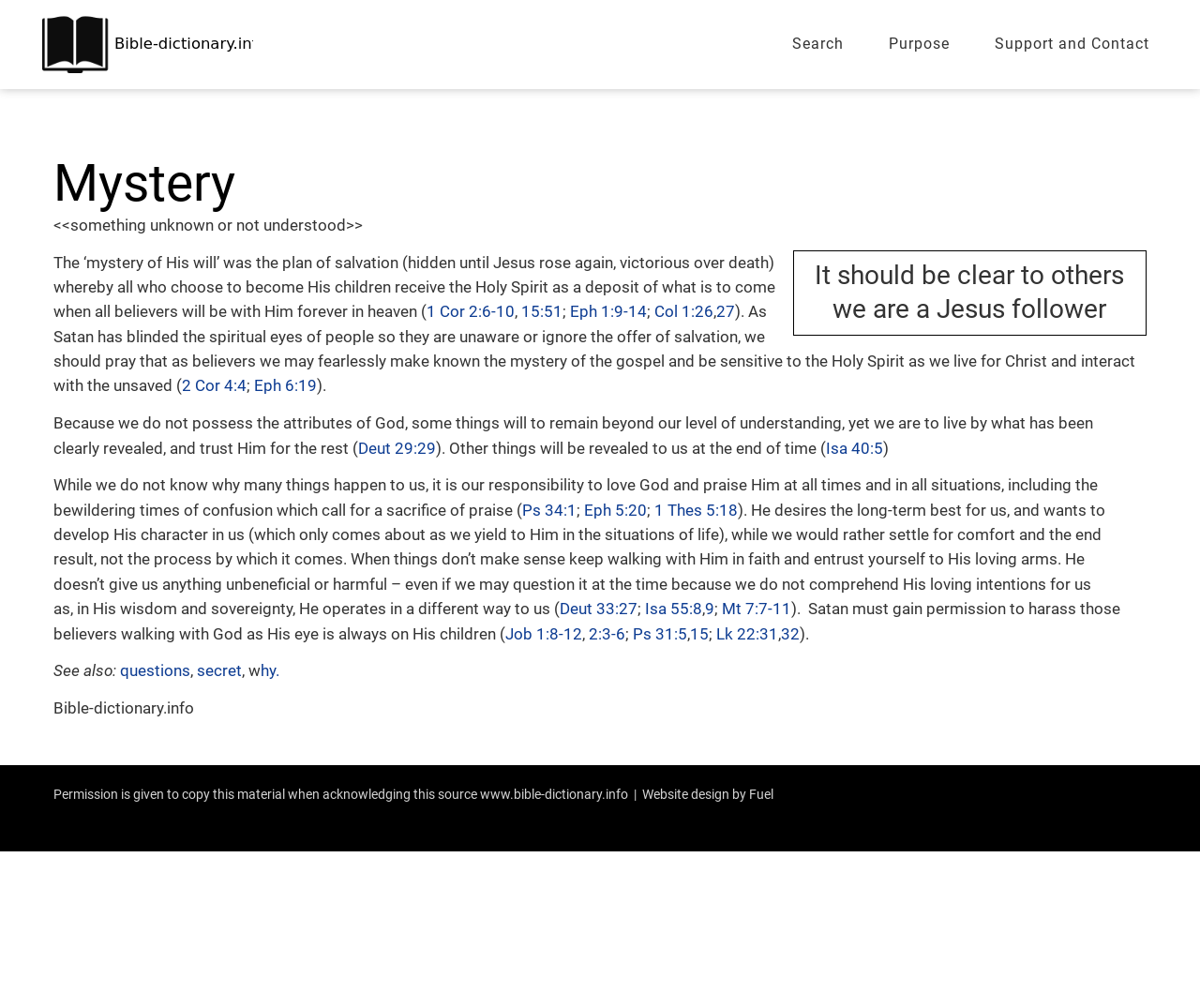Reply to the question with a brief word or phrase: What is the theme of the Bible verses mentioned on this webpage?

Salvation and faith